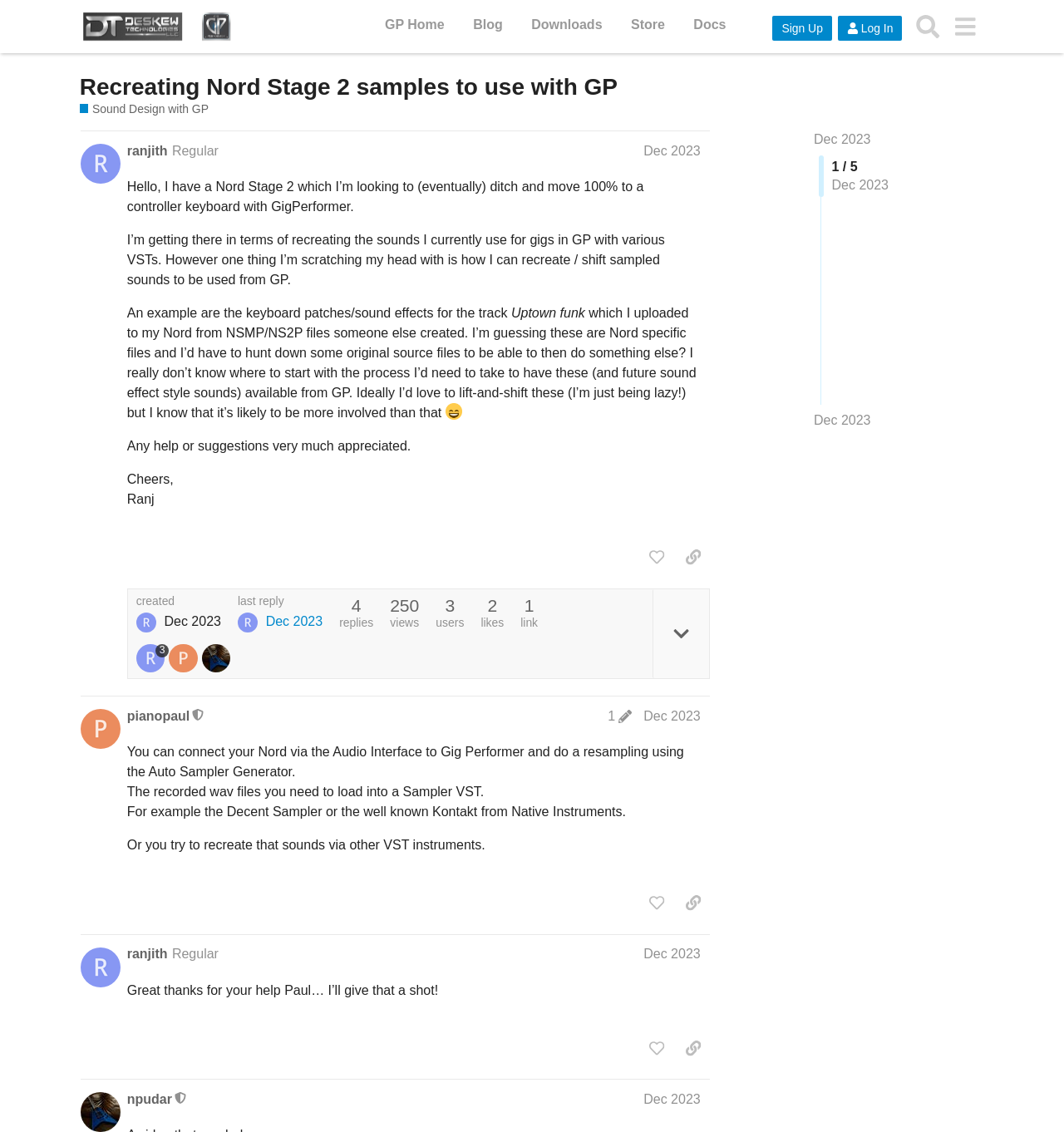Reply to the question with a brief word or phrase: What is the topic of the discussion in the first post?

Recreating Nord Stage 2 samples